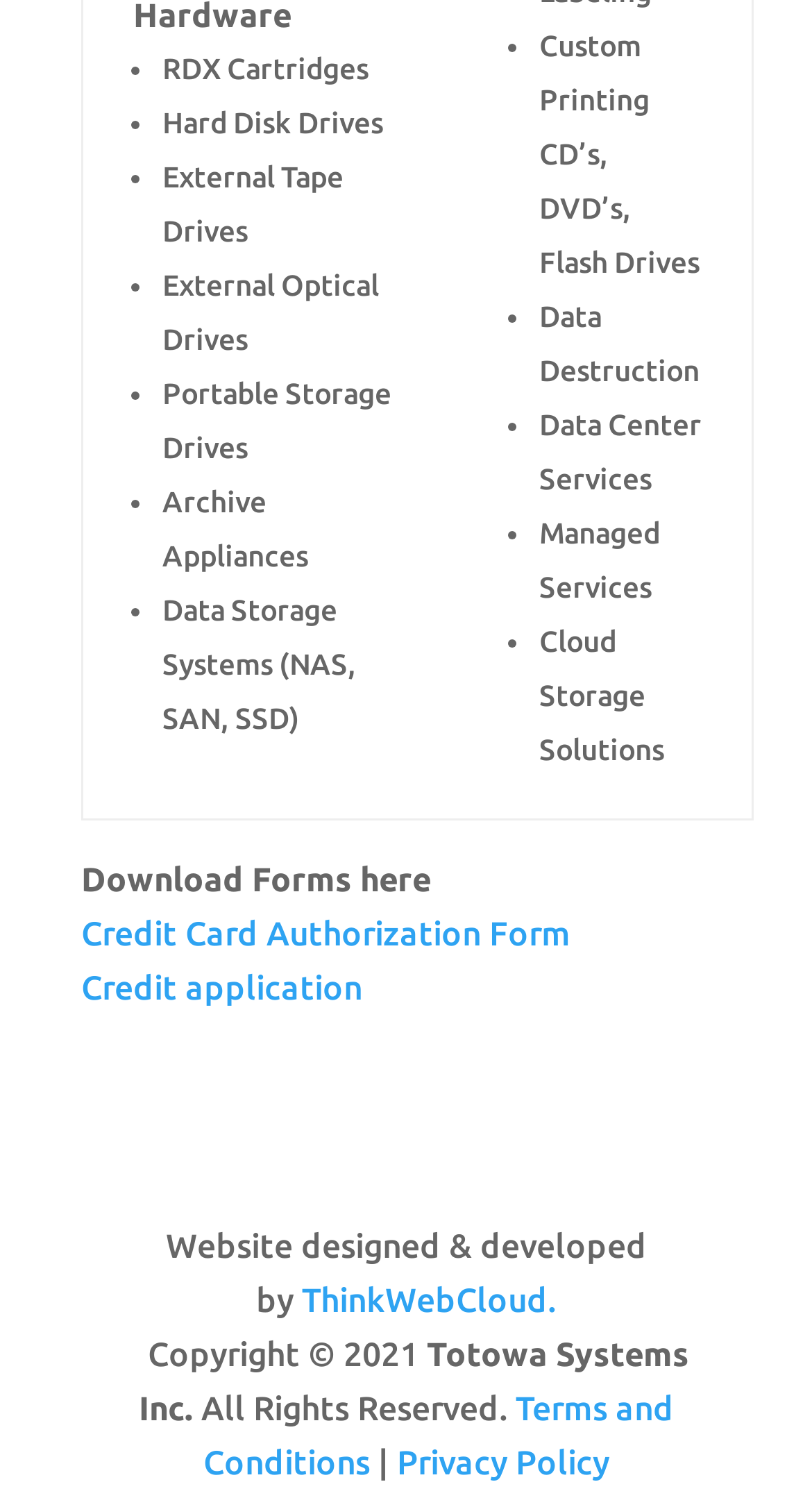Find the bounding box of the UI element described as follows: "Privacy Policy".

[0.488, 0.963, 0.75, 0.988]